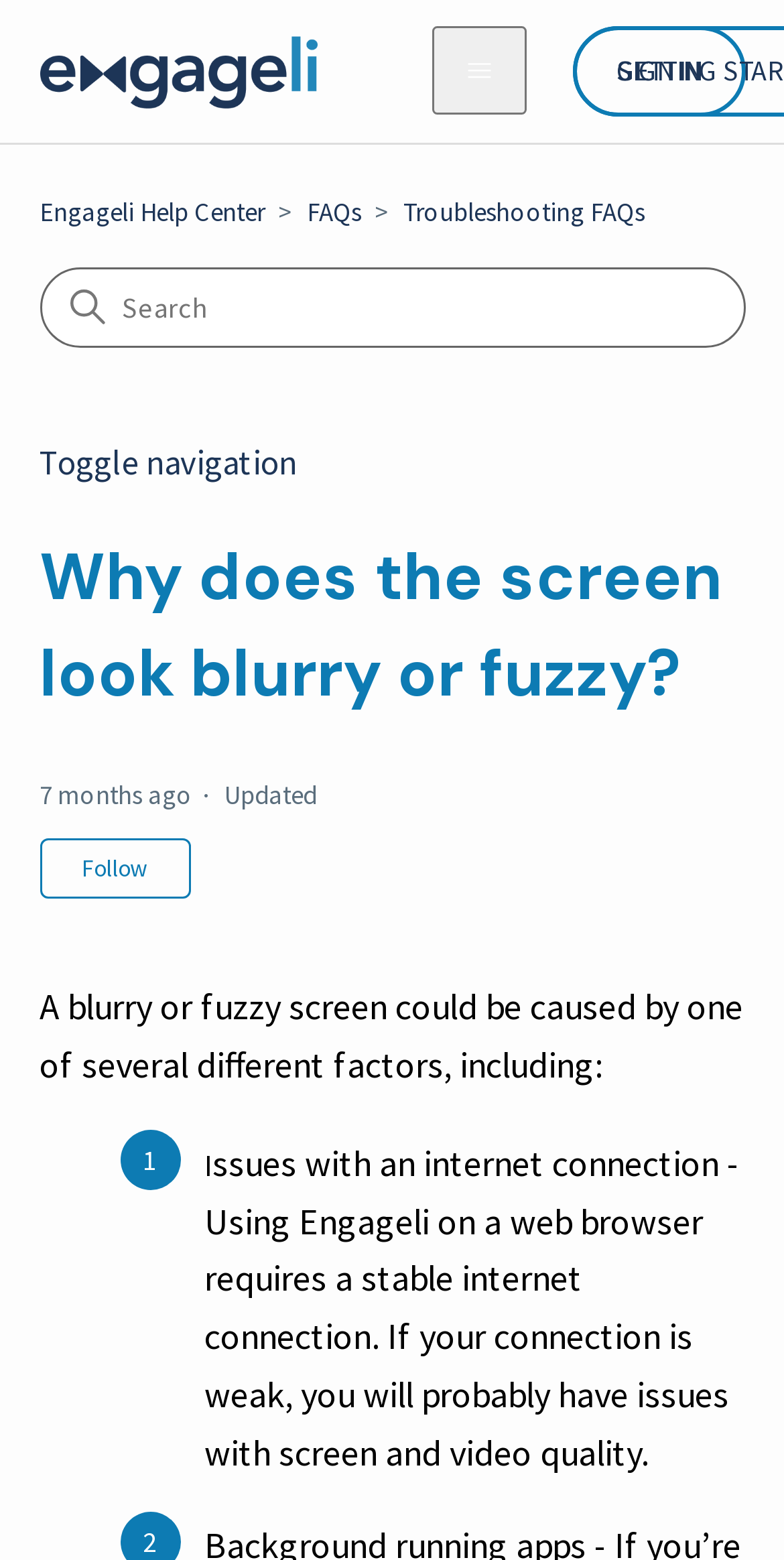What is the current status of the article?
Look at the screenshot and respond with a single word or phrase.

Not yet followed by anyone